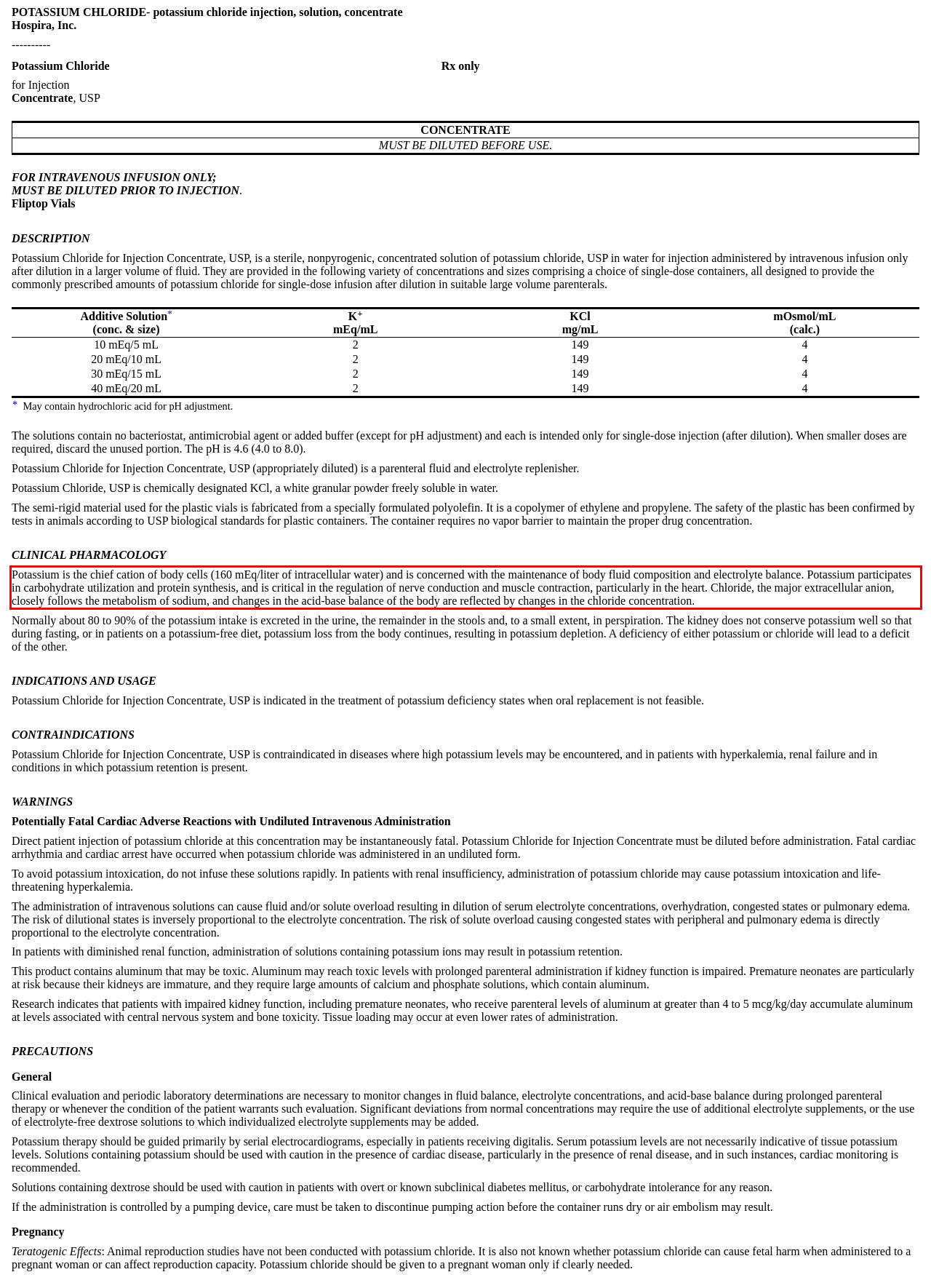You are given a screenshot showing a webpage with a red bounding box. Perform OCR to capture the text within the red bounding box.

Potassium is the chief cation of body cells (160 mEq/liter of intracellular water) and is concerned with the maintenance of body fluid composition and electrolyte balance. Potassium participates in carbohydrate utilization and protein synthesis, and is critical in the regulation of nerve conduction and muscle contraction, particularly in the heart. Chloride, the major extracellular anion, closely follows the metabolism of sodium, and changes in the acid-base balance of the body are reflected by changes in the chloride concentration.